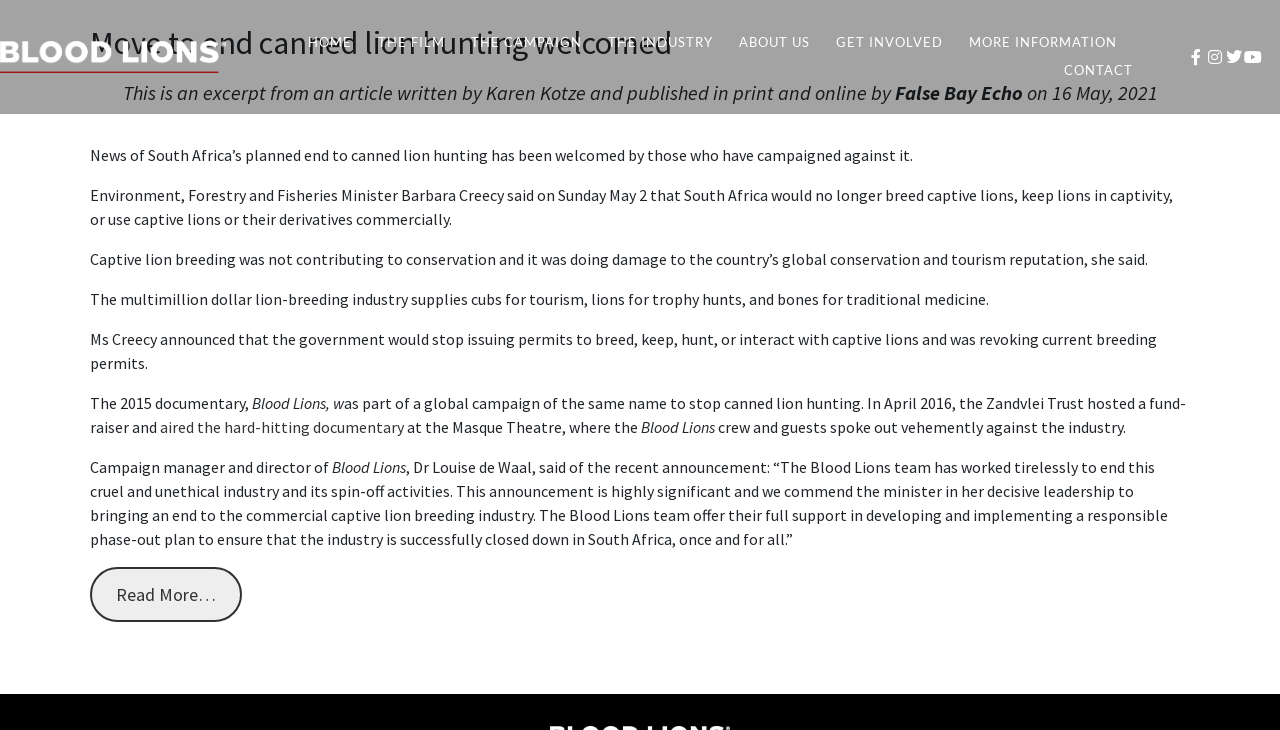Give a detailed account of the webpage's layout and content.

The webpage is about Blood Lions, a campaign against canned lion hunting. At the top, there is a logo with the text "Blood Lions" and an image with the same name. Below the logo, there is a navigation menu with links to different sections of the website, including "HOME", "THE FILM", "THE CAMPAIGN", "THE INDUSTRY", "ABOUT US", "GET INVOLVED", "MORE INFORMATION", and "CONTACT". 

On the right side of the navigation menu, there are social media links to Facebook, Instagram, Twitter, and YouTube. 

The main content of the webpage is an article about the South African government's decision to end canned lion hunting. The article has a heading "Move to end canned lion hunting welcomed" and a brief excerpt from a published article. The main text of the article discusses the Environment, Forestry and Fisheries Minister's announcement to stop issuing permits to breed, keep, hunt, or interact with captive lions and revoke current breeding permits. The article also mentions the 2015 documentary "Blood Lions" and its role in the global campaign to stop canned lion hunting. 

At the bottom of the article, there is a link to "Read More…" and a quote from the campaign manager and director of Blood Lions, Dr. Louise de Waal, commending the minister's decision and offering support to develop and implement a responsible phase-out plan.